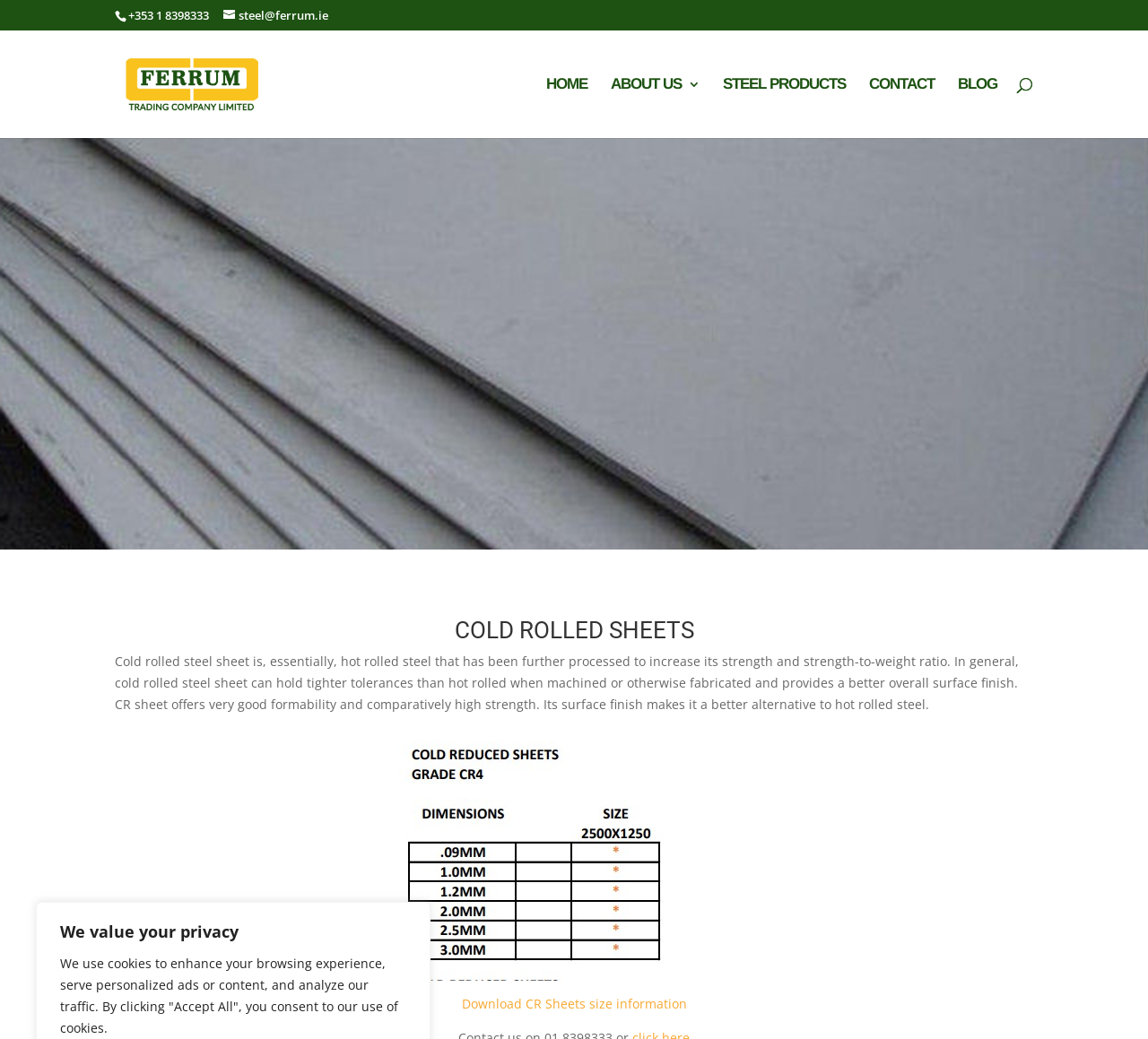Find the bounding box coordinates of the element's region that should be clicked in order to follow the given instruction: "Search for steel products". The coordinates should consist of four float numbers between 0 and 1, i.e., [left, top, right, bottom].

[0.1, 0.029, 0.9, 0.03]